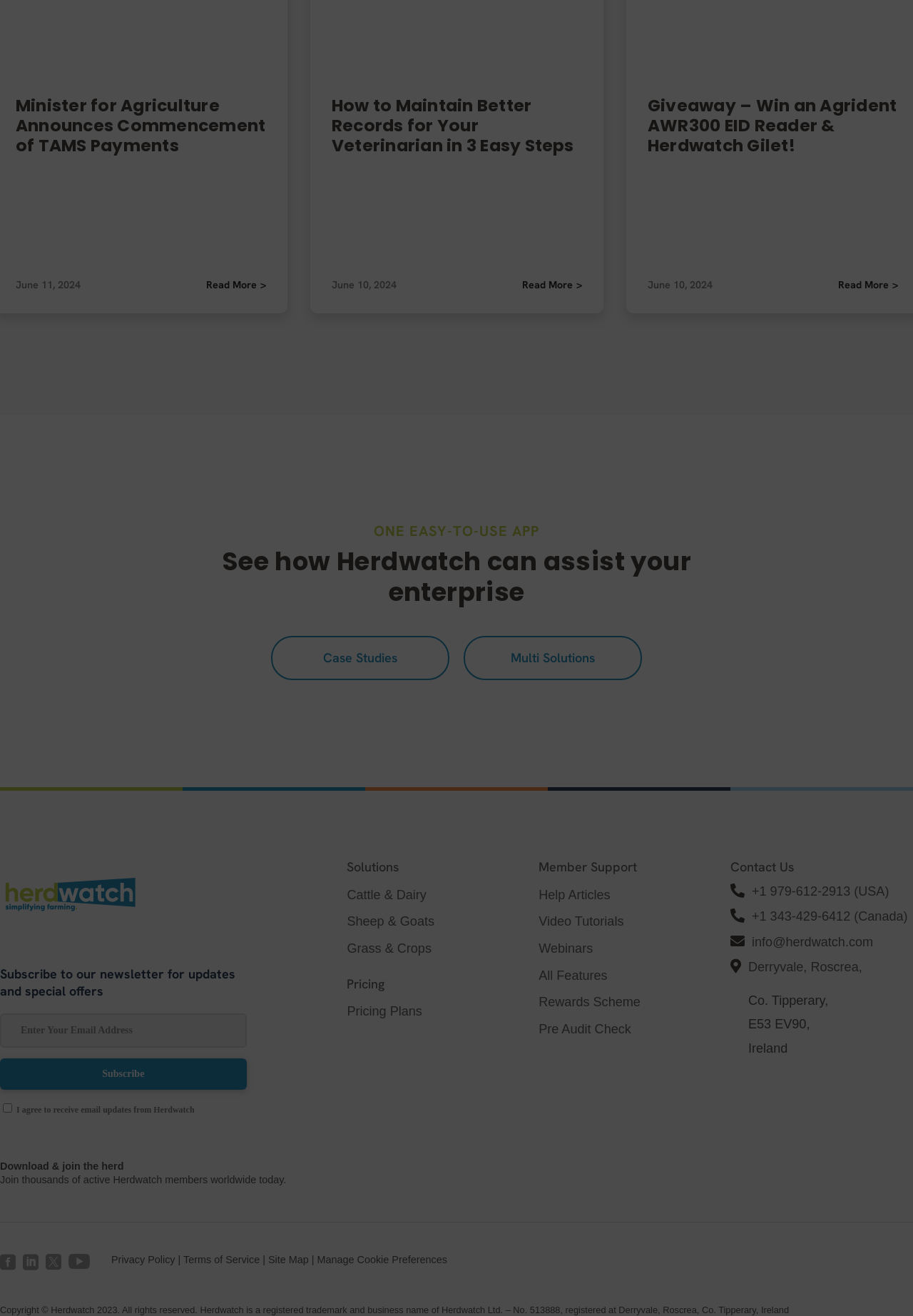What is the date of the first news article?
Please respond to the question thoroughly and include all relevant details.

I found the date of the first news article by looking at the StaticText element with the text 'June 11, 2024' which is located below the heading 'Minister for Agriculture Announces Commencement of TAMS Payments'.